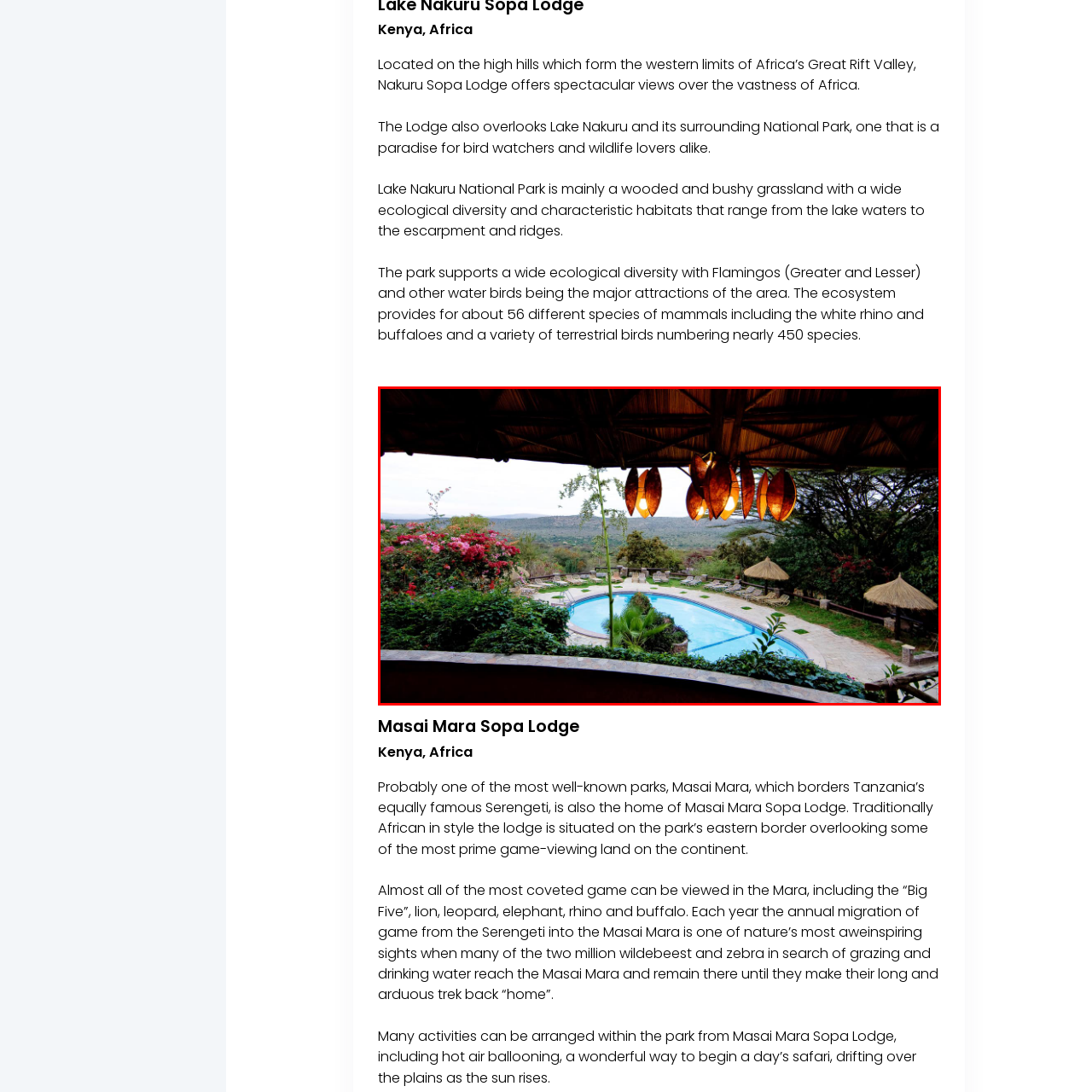What is the purpose of the decorative pendant lights?
Please examine the image within the red bounding box and provide a comprehensive answer based on the visual details you observe.

The decorative pendant lights are mentioned as hanging from the lodge's thatched roof, and their purpose is to add a touch of warmth to the outdoor space. This suggests that they are intended to create a cozy and inviting atmosphere for guests.